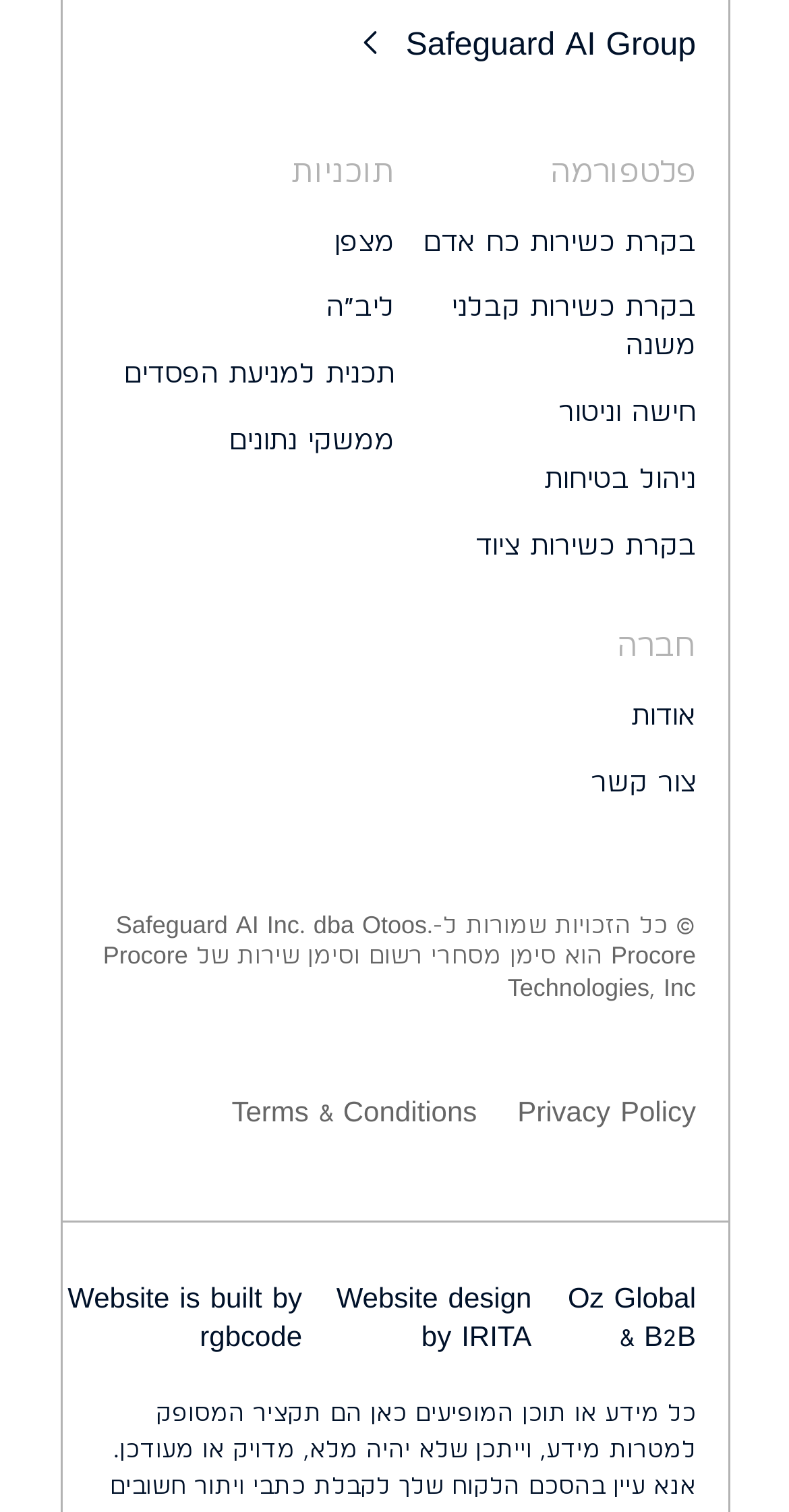What is the copyright information on the webpage?
Please give a detailed and elaborate answer to the question.

The copyright information can be found at the bottom of the webpage, where it says '© כל הזכויות שמורות ל-Safeguard AI Inc. dba Otoos'. This indicates that the webpage and its content are owned by Safeguard AI Inc. dba Otoos.